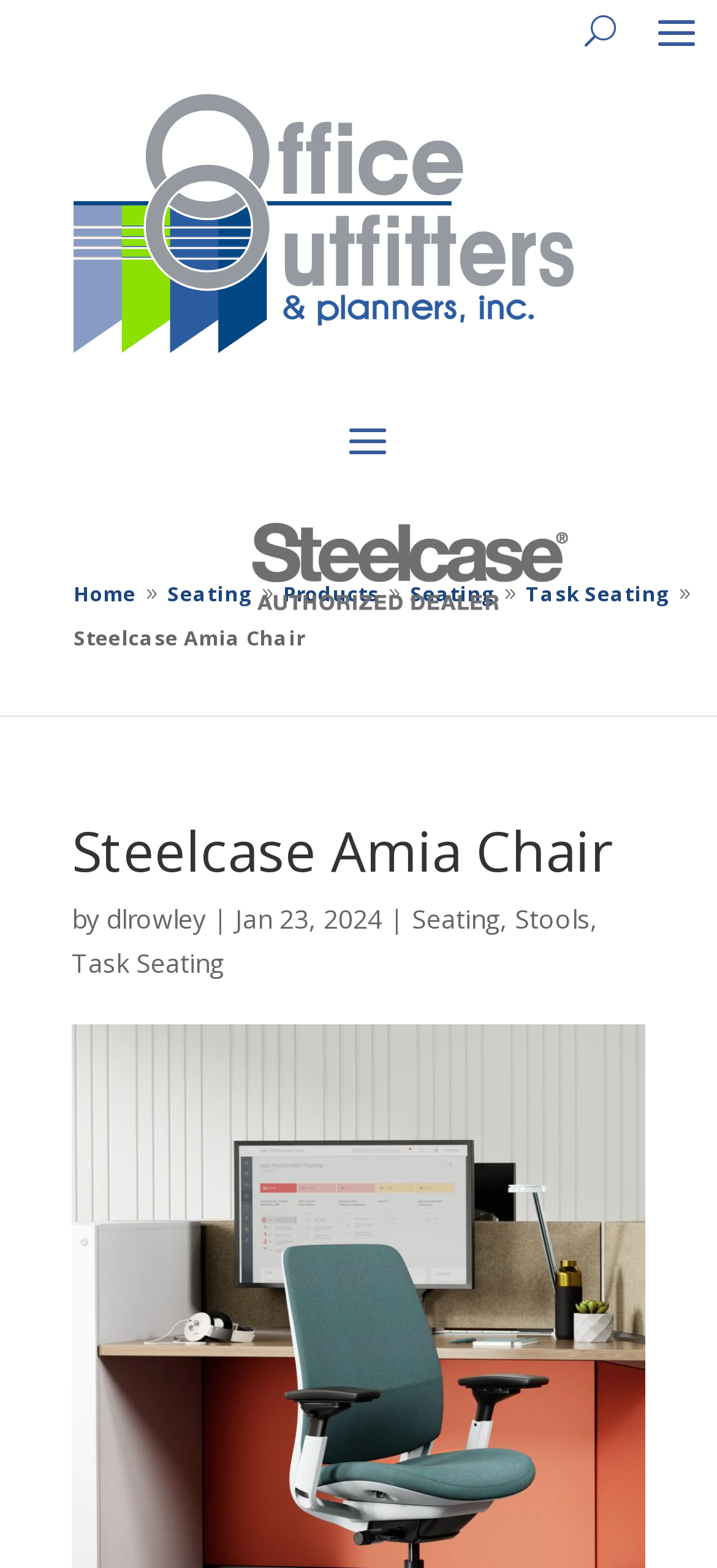Find and specify the bounding box coordinates that correspond to the clickable region for the instruction: "Explore task seating options".

[0.733, 0.369, 0.933, 0.387]